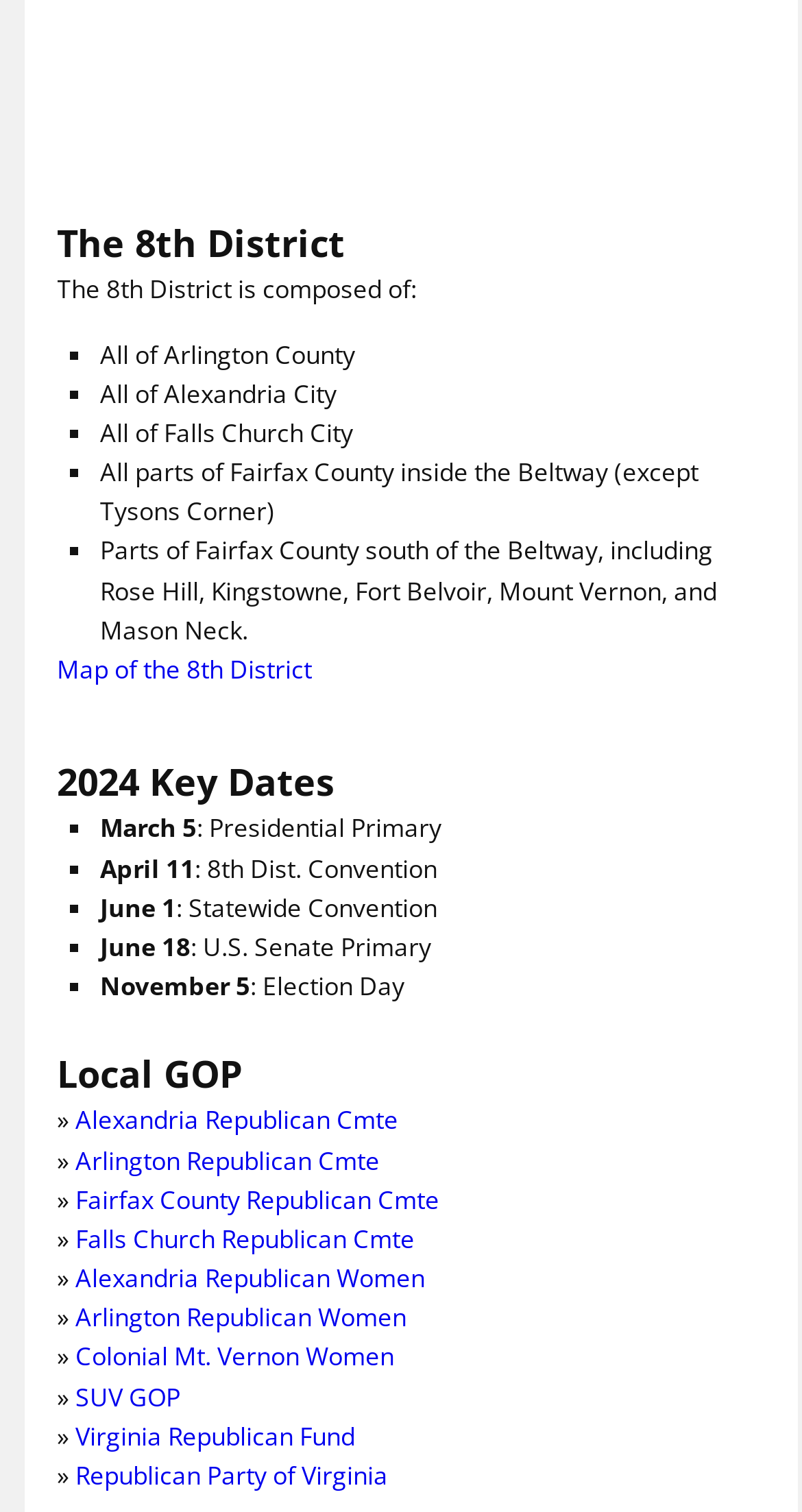Locate the bounding box coordinates of the segment that needs to be clicked to meet this instruction: "Click the link to view the map of the 8th District".

[0.071, 0.431, 0.389, 0.454]